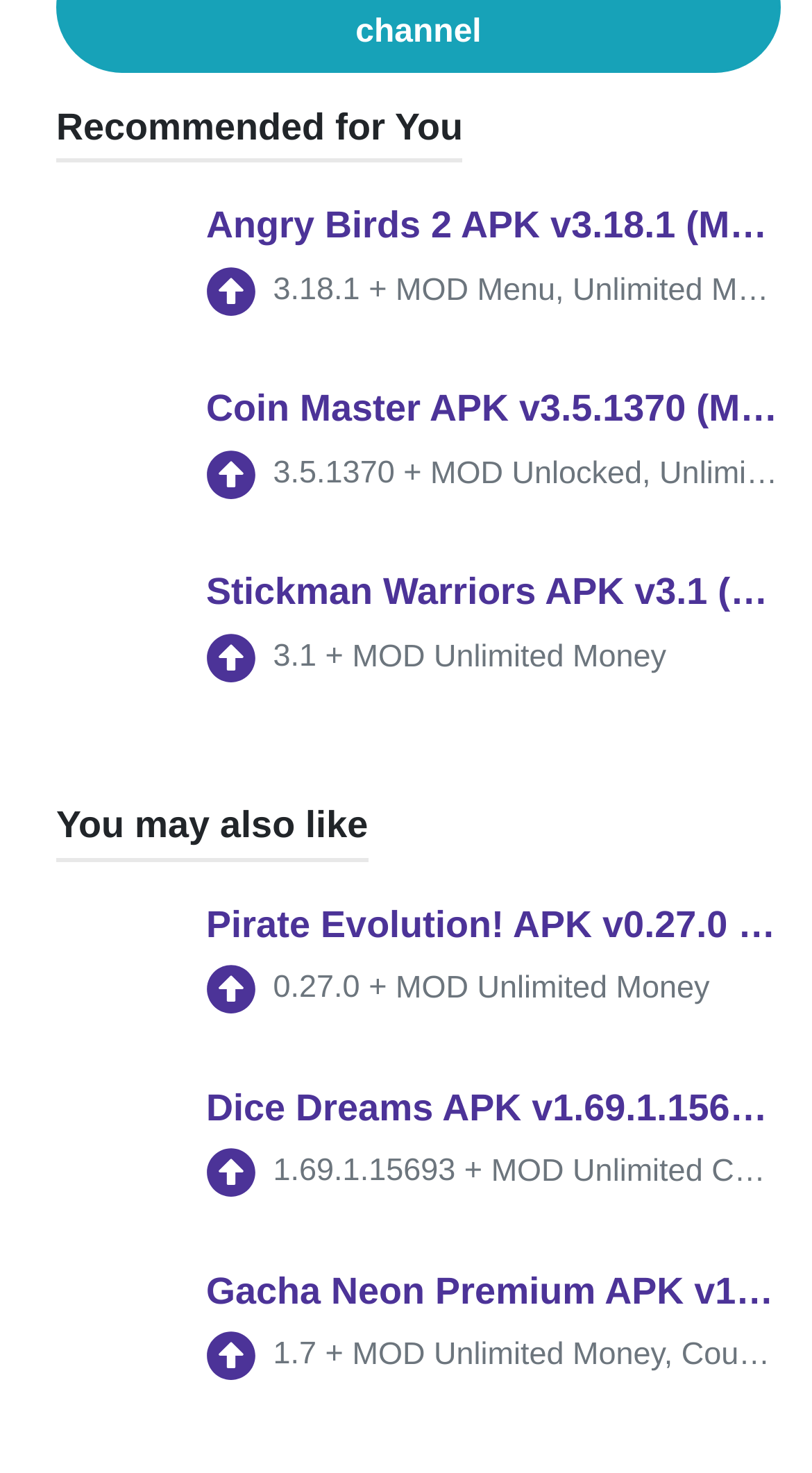Determine the bounding box coordinates of the UI element that matches the following description: "DMCA". The coordinates should be four float numbers between 0 and 1 in the format [left, top, right, bottom].

[0.78, 0.818, 0.893, 0.842]